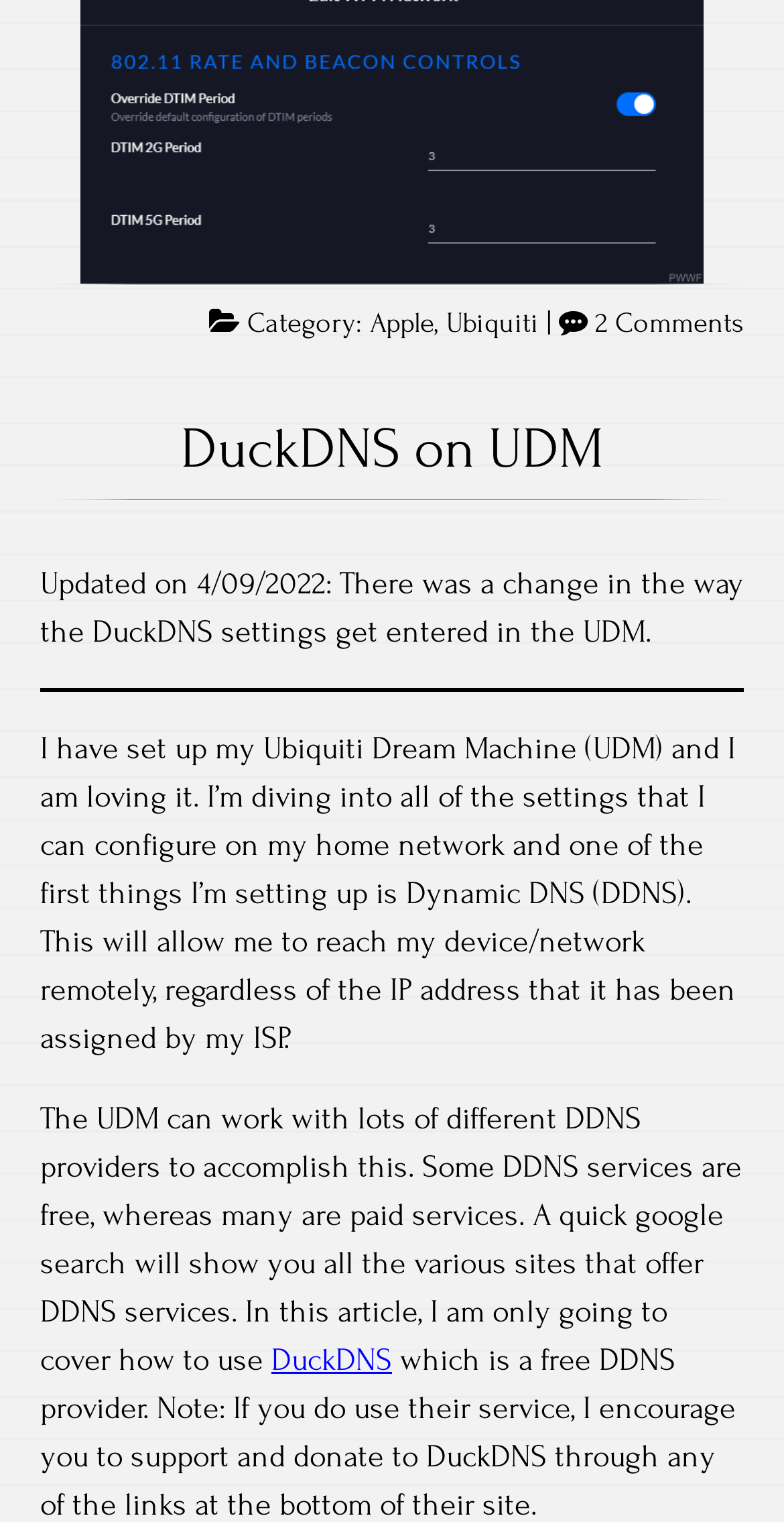Refer to the screenshot and give an in-depth answer to this question: What is the purpose of Dynamic DNS?

The text states 'This will allow me to reach my device/network remotely, regardless of the IP address that it has been assigned by my ISP.' which implies that the purpose of Dynamic DNS is to reach the device or network remotely.